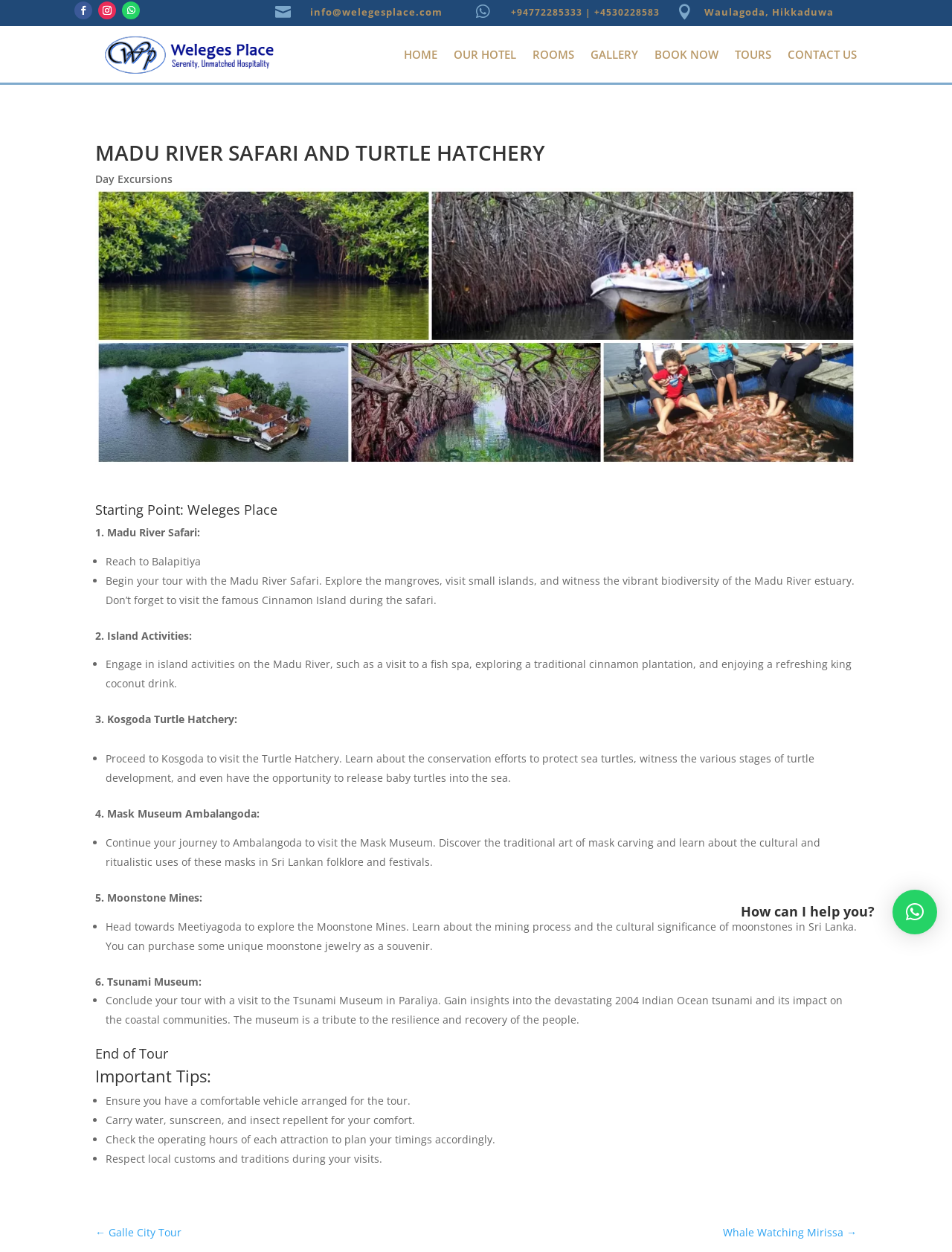Based on the image, give a detailed response to the question: What is the purpose of the Turtle Hatchery?

The Turtle Hatchery is mentioned as one of the stops in the Madu River Safari and Turtle Hatchery tour, where visitors can 'learn about the conservation efforts to protect sea turtles, witness the various stages of turtle development, and even have the opportunity to release baby turtles into the sea'.